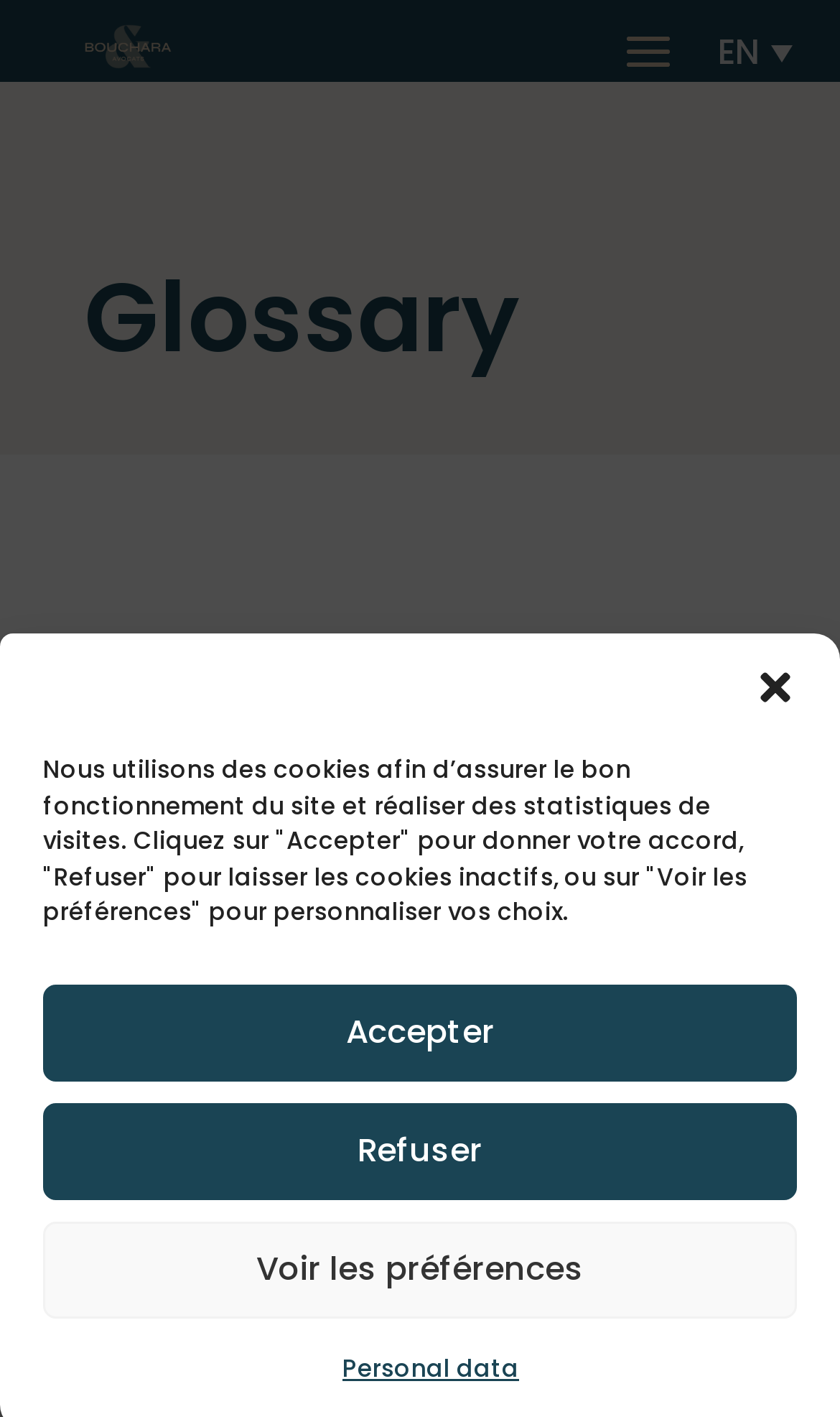Create an elaborate caption for the webpage.

This webpage is a glossary page, specifically page 4, from Cabinet Bouchara & Avocats. At the top right corner, there is a "close-dialog" button. Below it, there is a notification about the use of cookies, with three buttons: "Accepter", "Refuser", and "Voir les préférences". 

On the top left, there is a logo of Bouchara Avocats, which is also a link. Next to it, there is a language selection option, with "EN" as the current selection. 

The main content of the page is a glossary, with a heading "Glossary" at the top. Below the heading, there is a link to go back to the previous page, indicated by "< Back". 

The glossary is organized alphabetically, with links to each letter of the alphabet, from "A" to "Z", arranged horizontally across the page. Each letter is a separate link, and they are evenly spaced across the page. 

At the bottom left, there is a link to "Personal data".